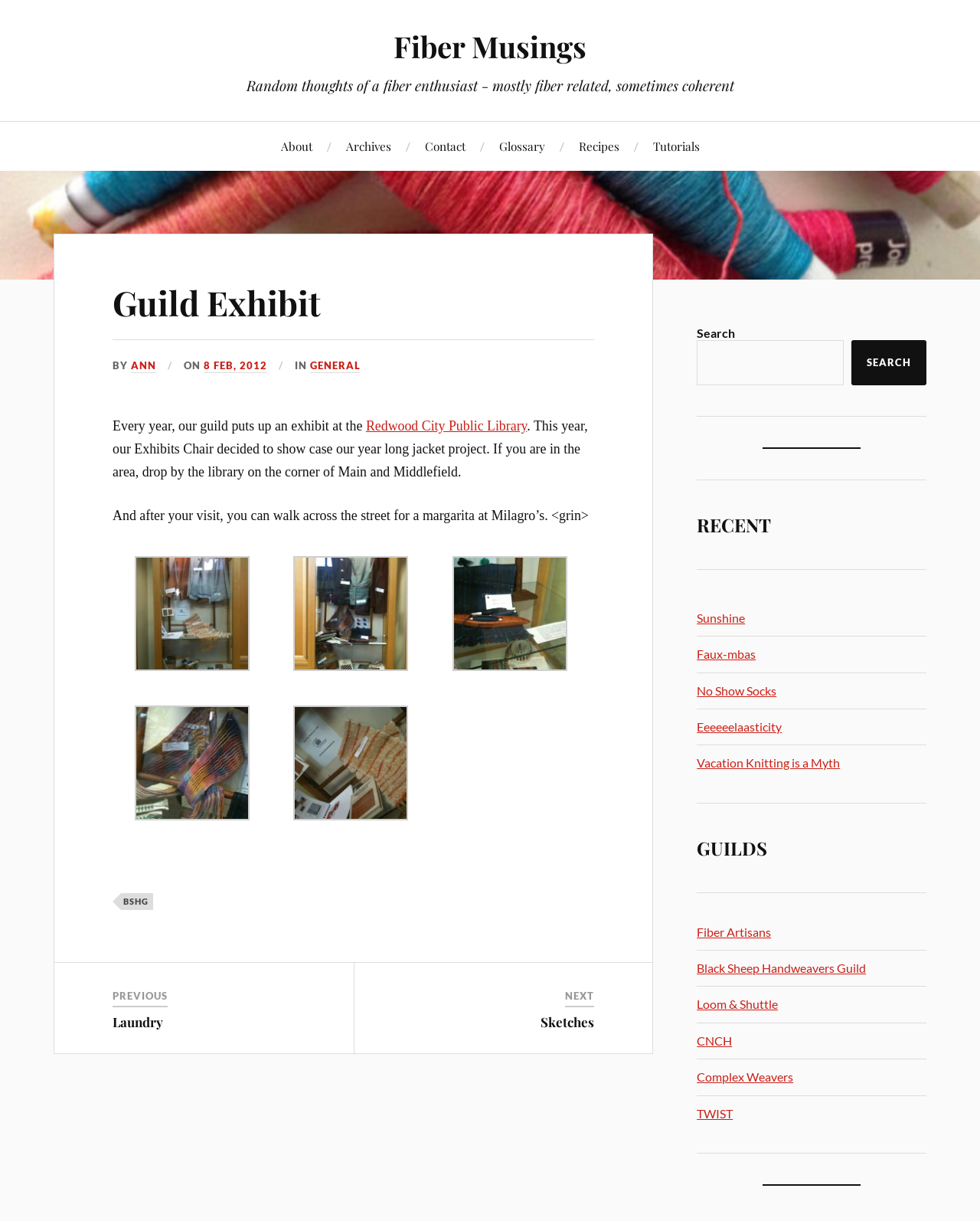Provide the bounding box coordinates of the HTML element this sentence describes: "Vacation Knitting is a Myth". The bounding box coordinates consist of four float numbers between 0 and 1, i.e., [left, top, right, bottom].

[0.711, 0.619, 0.857, 0.631]